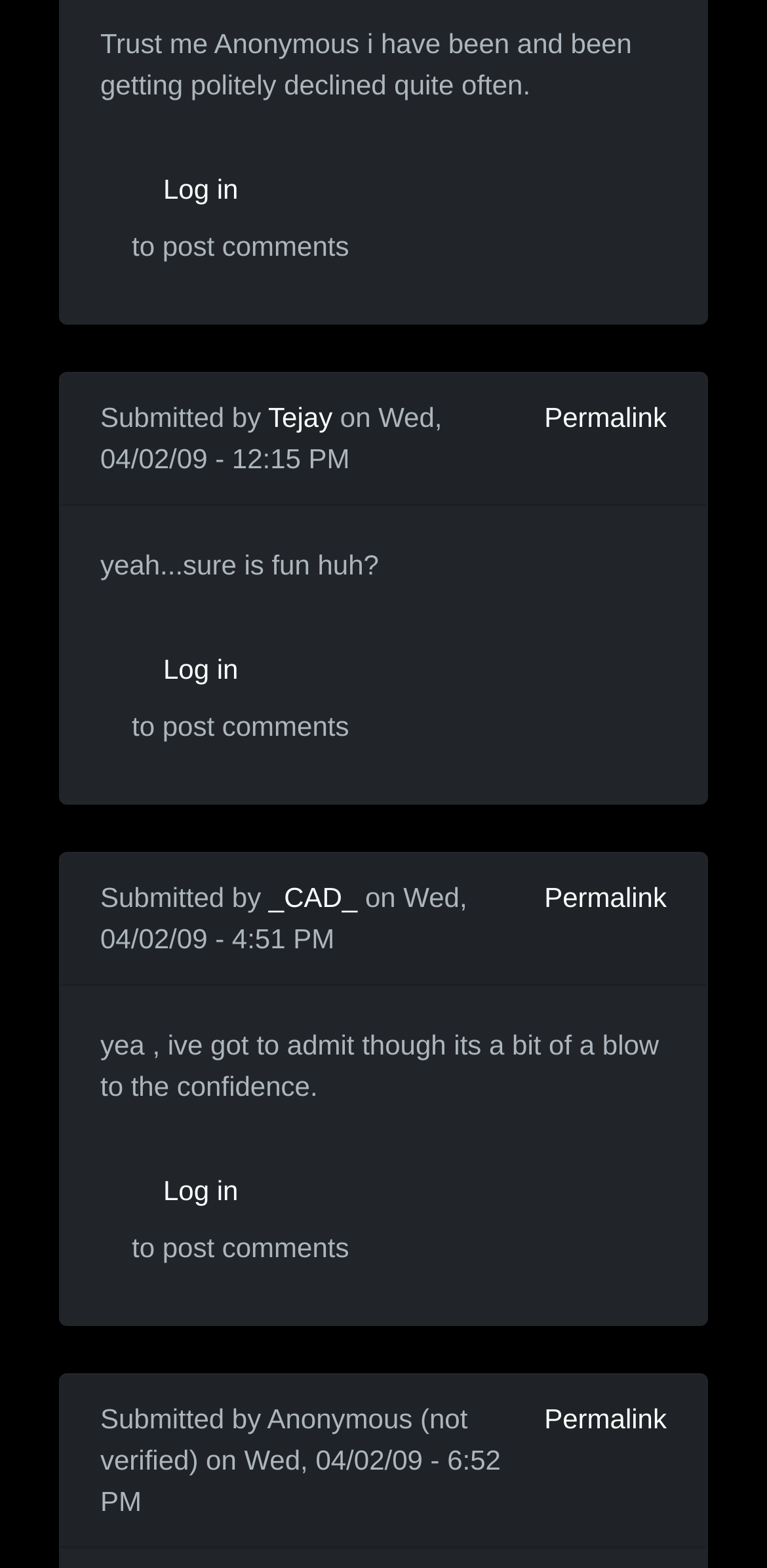Identify the bounding box coordinates of the area you need to click to perform the following instruction: "Click on 'If only it were that easy' to view the original post".

[0.128, 0.014, 0.694, 0.045]